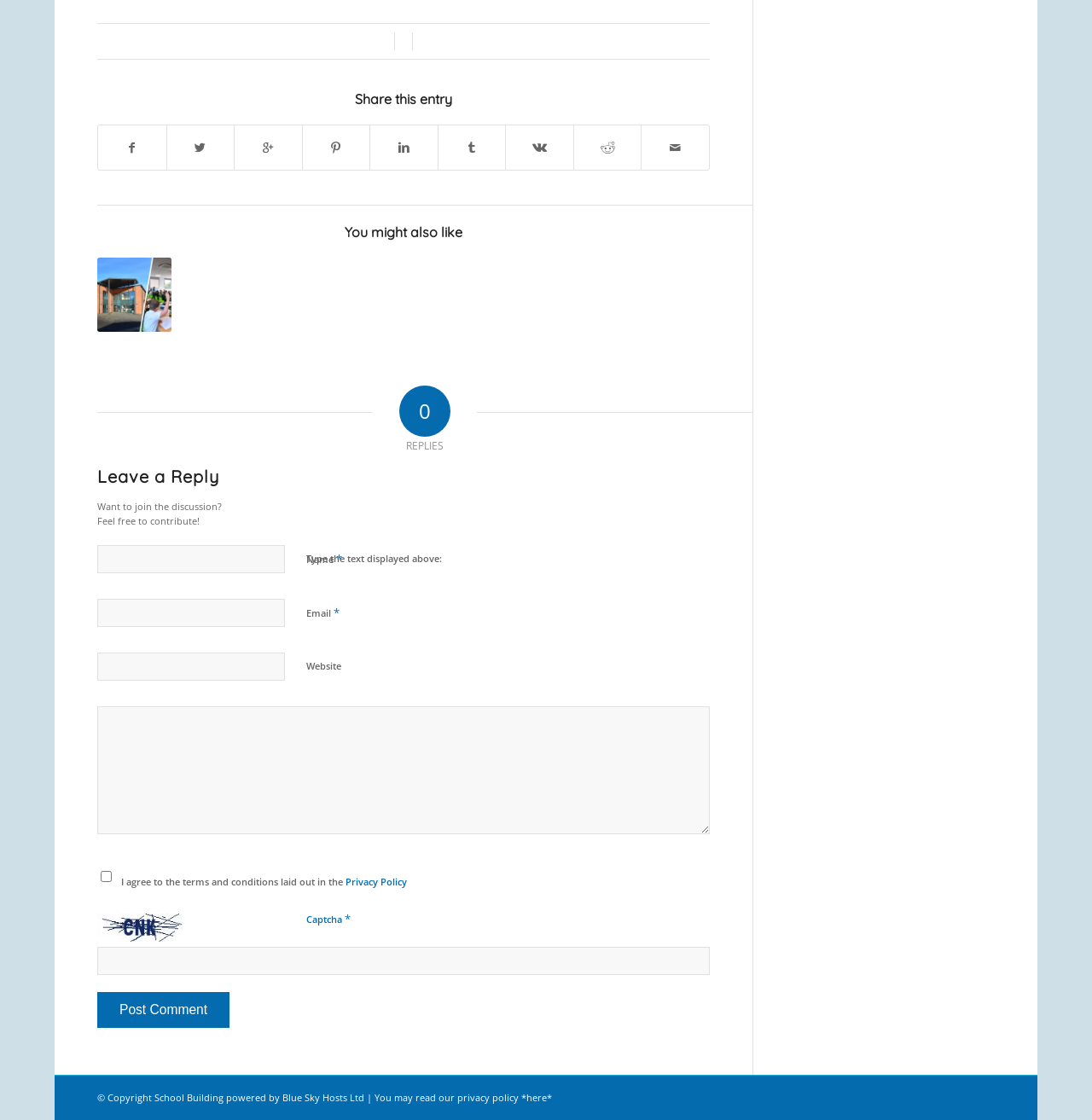What is required to submit a comment?
Please elaborate on the answer to the question with detailed information.

The comment section has fields for name, email, and website, but only the name and email fields are marked as required. This suggests that a user must provide their name and email address in order to submit a comment.